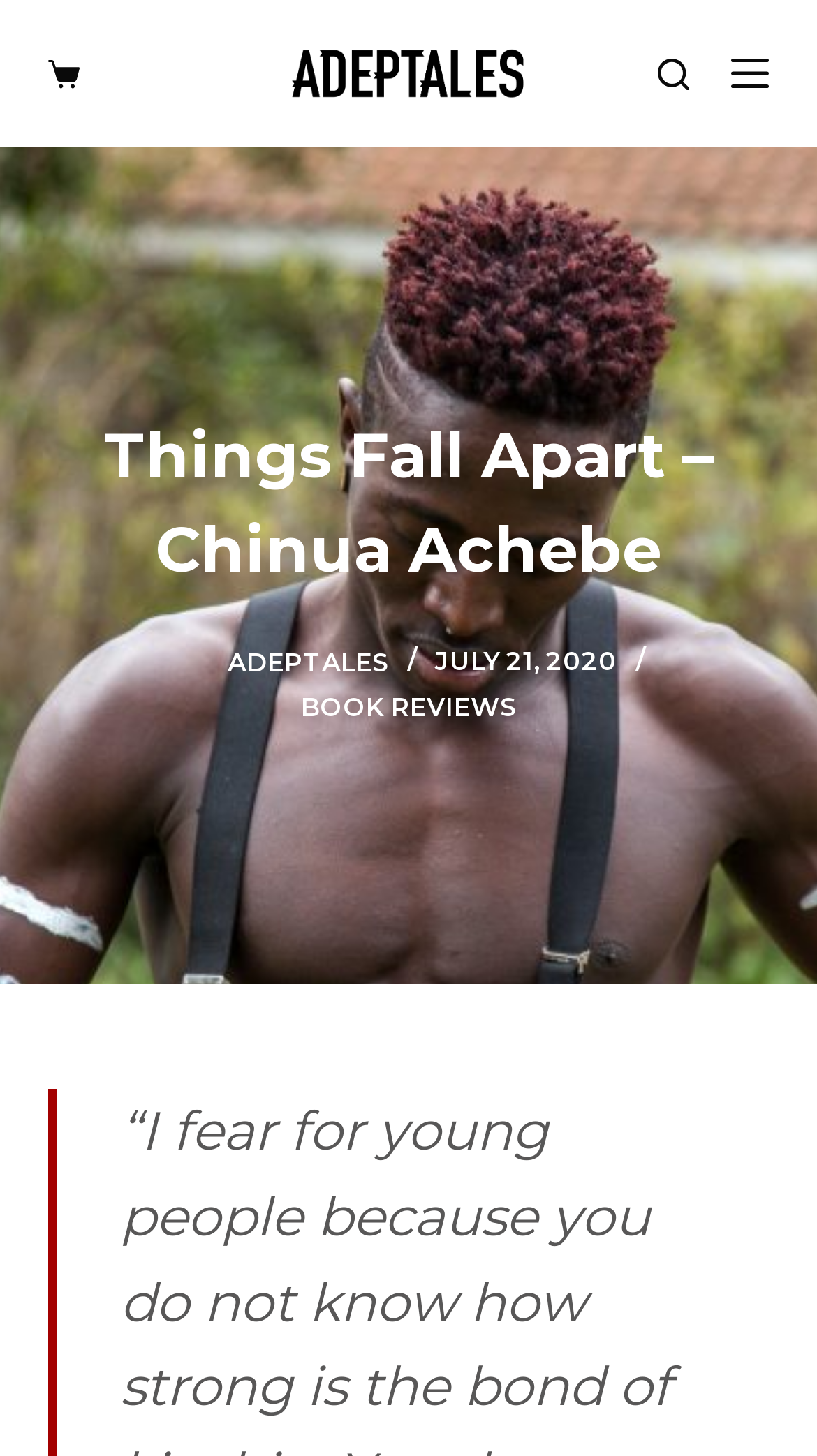From the image, can you give a detailed response to the question below:
Who is the author of the book?

From the heading element 'Things Fall Apart – Chinua Achebe', I inferred that Chinua Achebe is the author of the book.